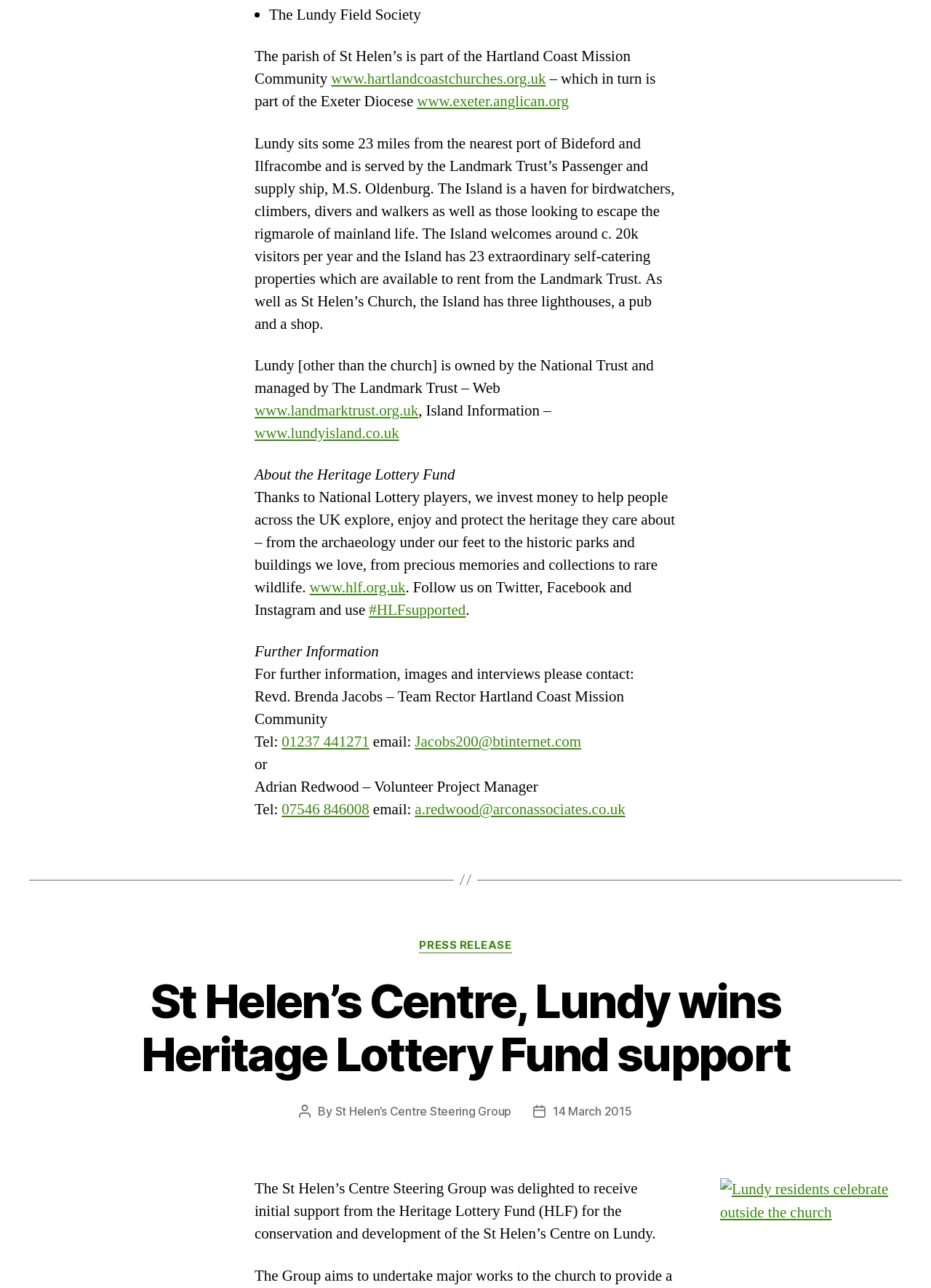Please identify the bounding box coordinates of the element on the webpage that should be clicked to follow this instruction: "Read the press release". The bounding box coordinates should be given as four float numbers between 0 and 1, formatted as [left, top, right, bottom].

[0.45, 0.729, 0.55, 0.74]